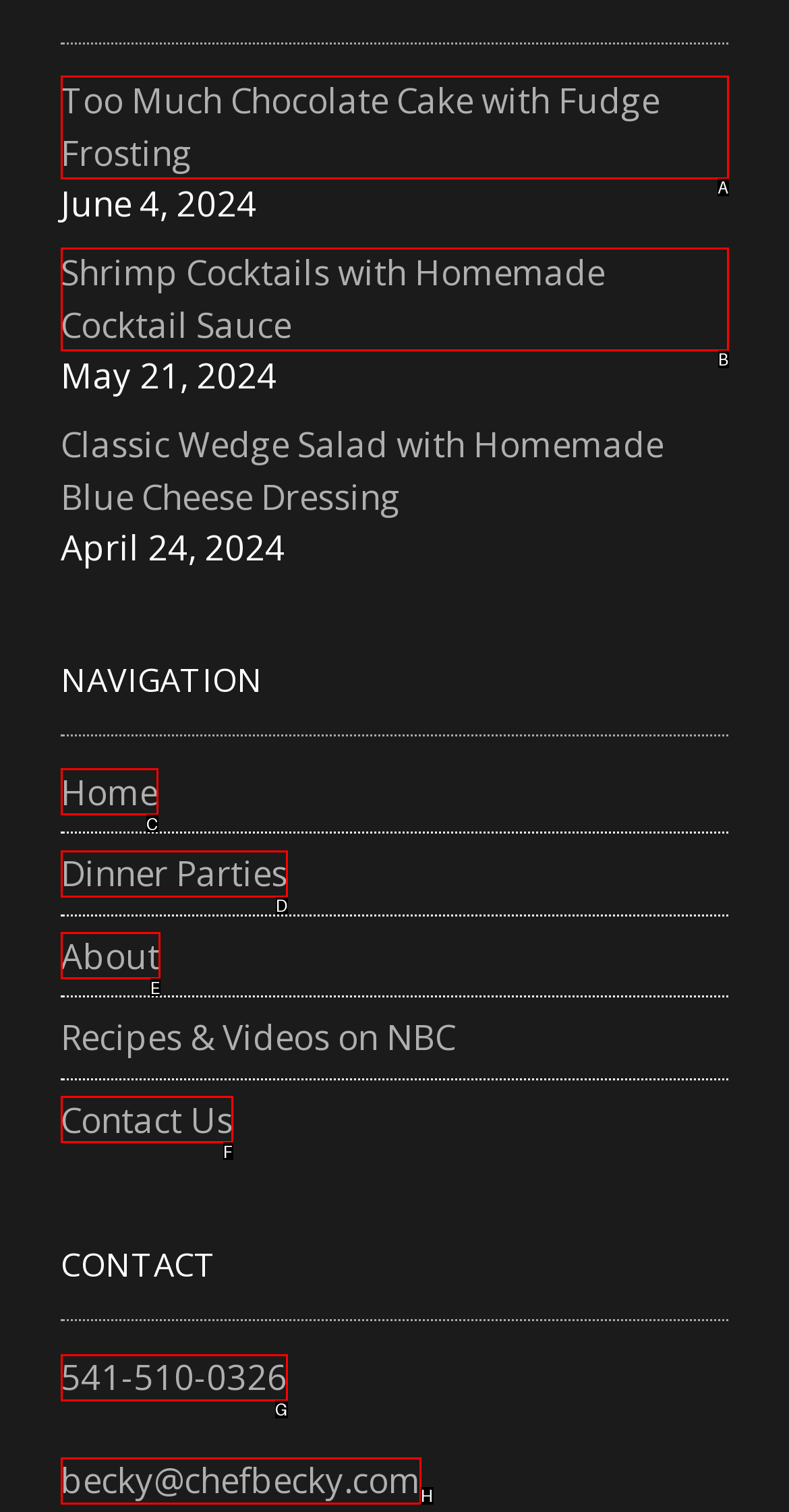Based on the element description: becky@chefbecky.com, choose the best matching option. Provide the letter of the option directly.

H